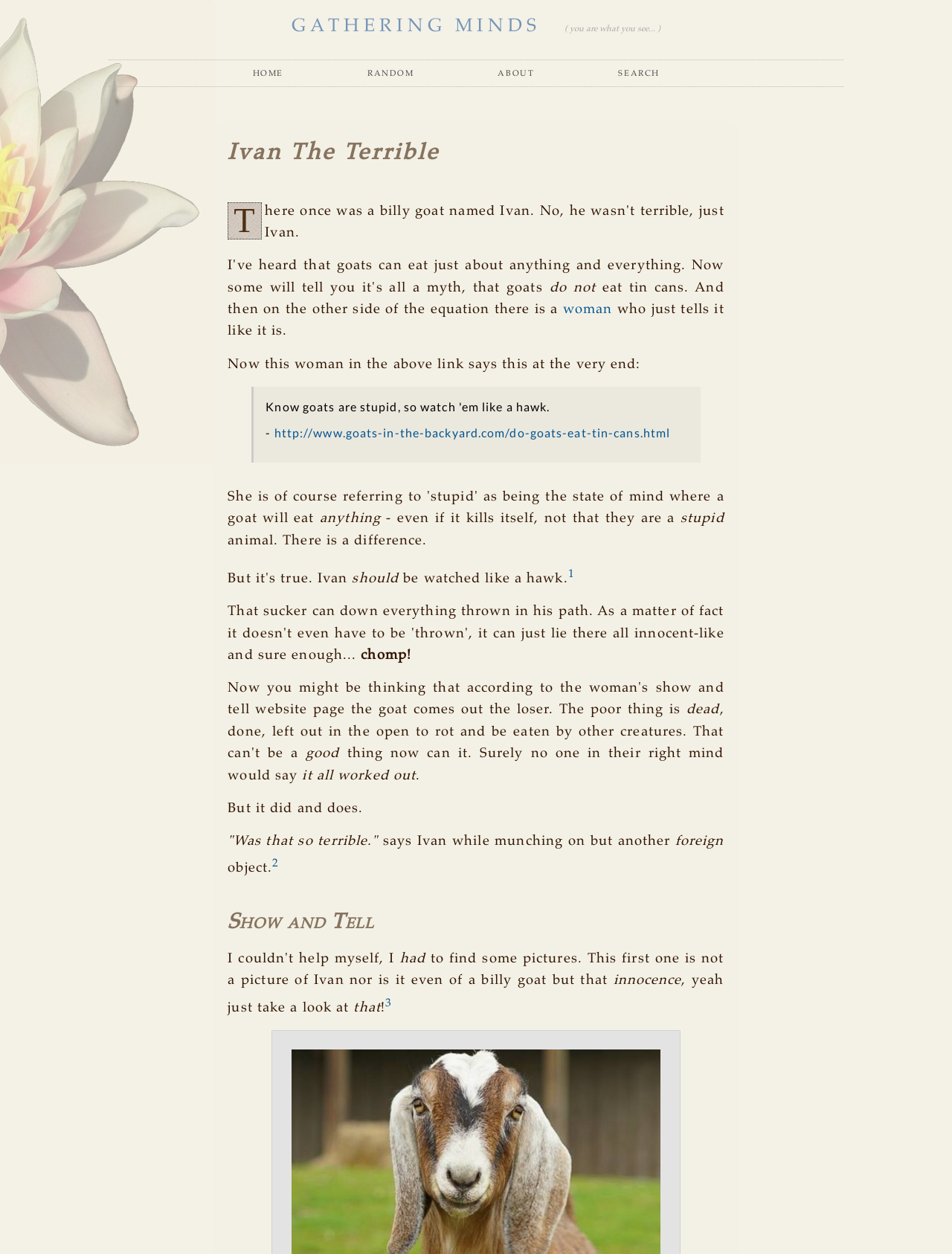What is the woman in the link saying?
Based on the screenshot, respond with a single word or phrase.

tells it like it is